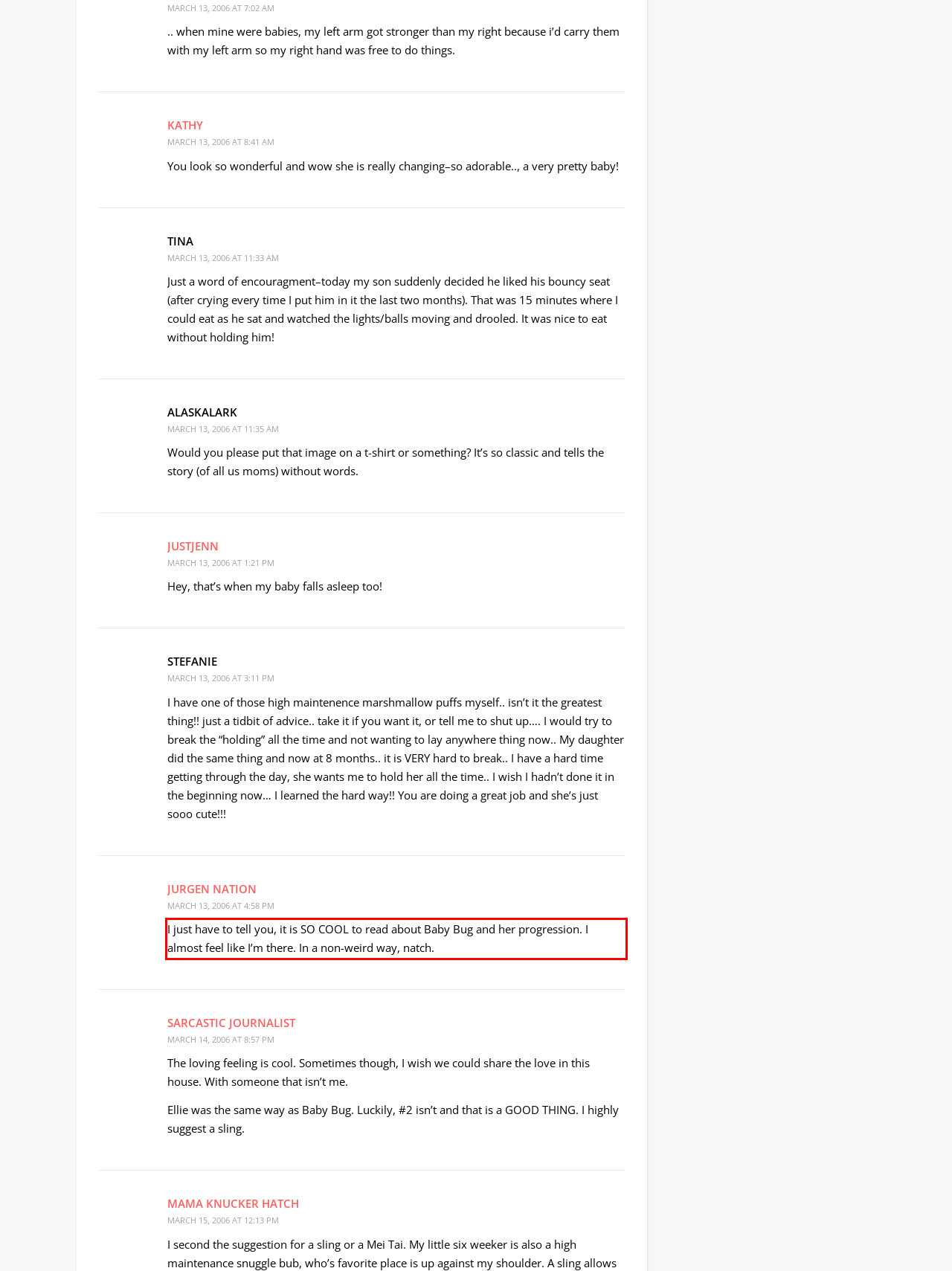The screenshot provided shows a webpage with a red bounding box. Apply OCR to the text within this red bounding box and provide the extracted content.

I just have to tell you, it is SO COOL to read about Baby Bug and her progression. I almost feel like I’m there. In a non-weird way, natch.